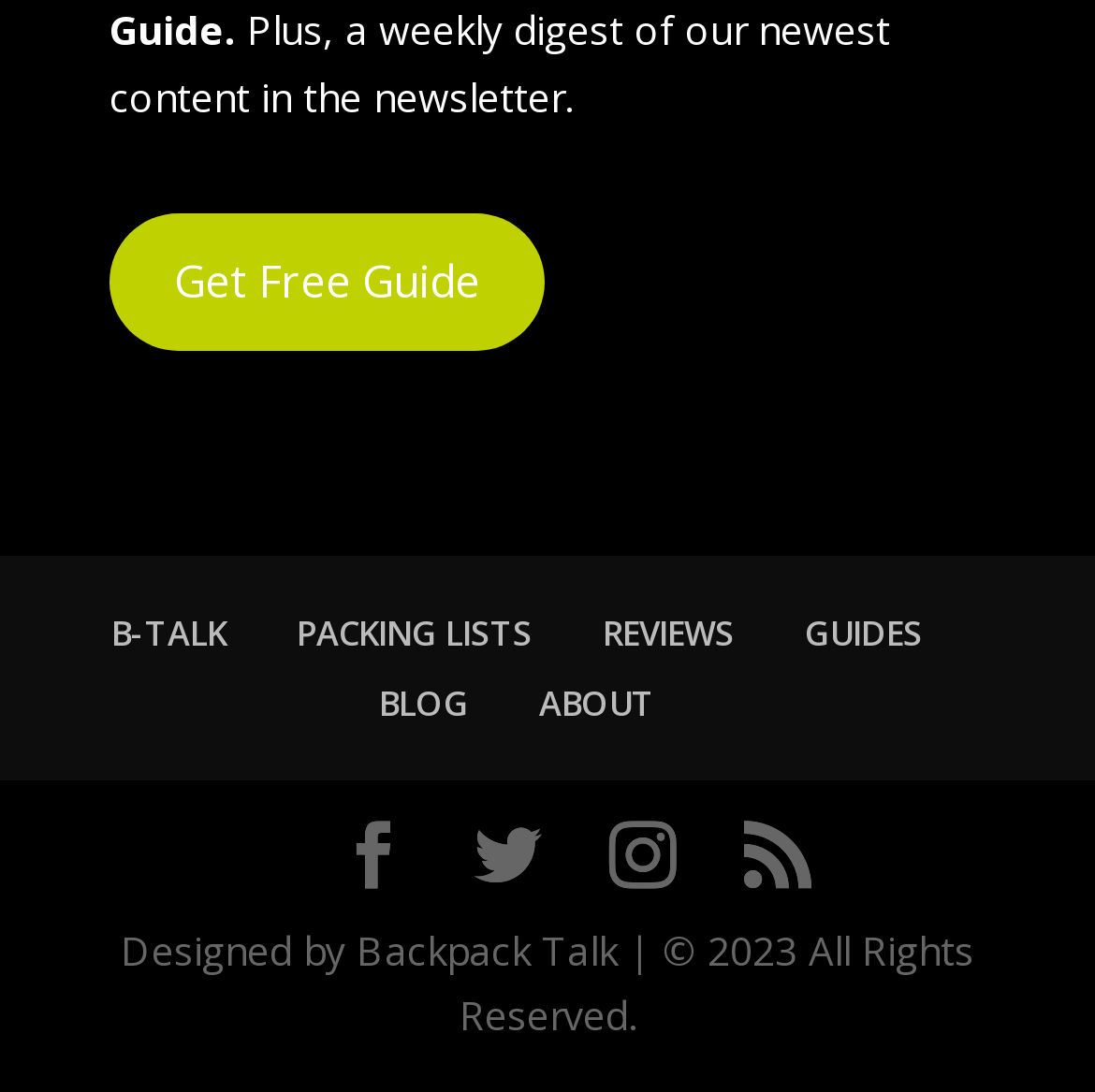Specify the bounding box coordinates of the element's region that should be clicked to achieve the following instruction: "Get a free guide". The bounding box coordinates consist of four float numbers between 0 and 1, in the format [left, top, right, bottom].

[0.159, 0.228, 0.438, 0.285]